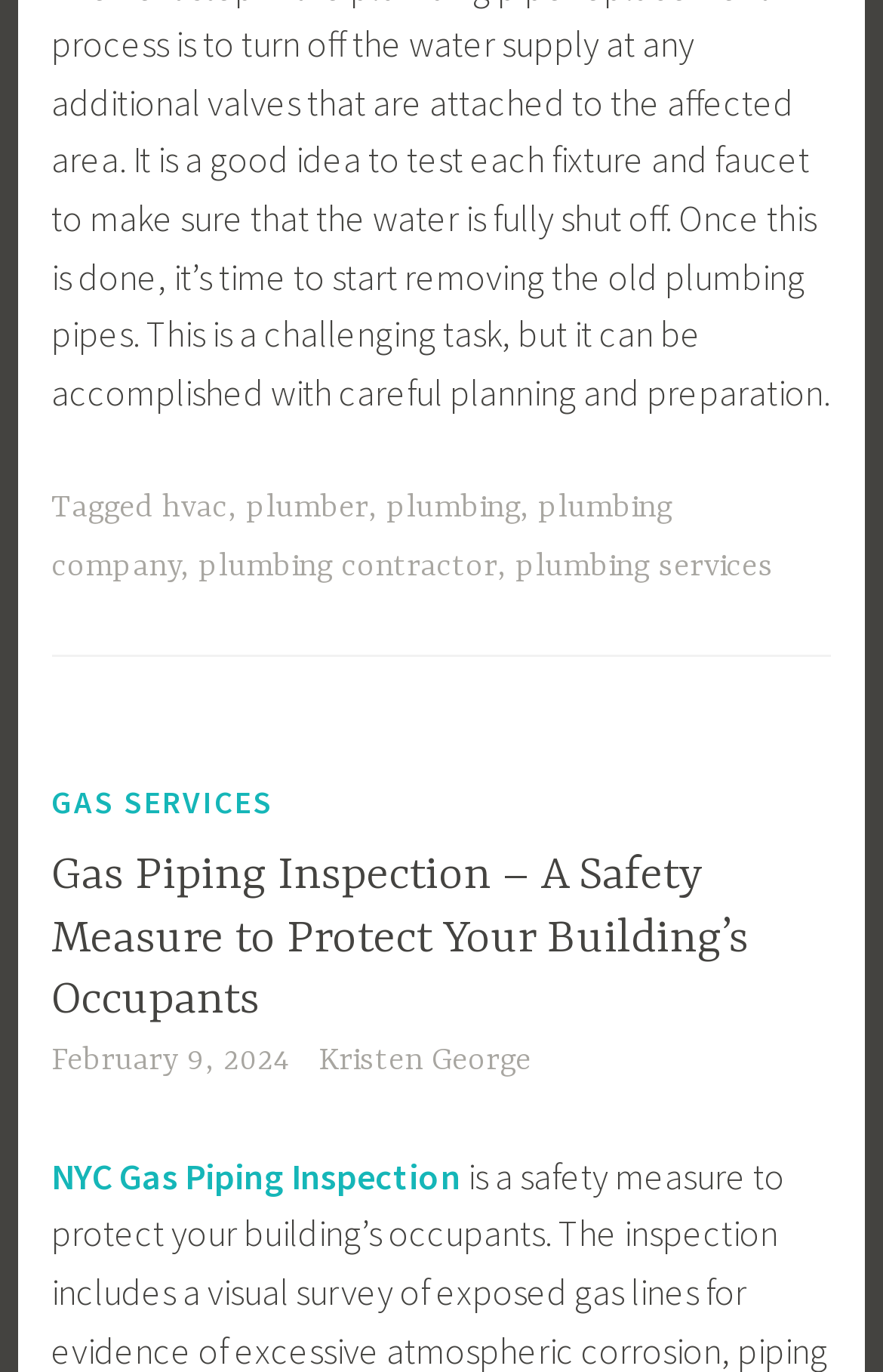Please determine the bounding box of the UI element that matches this description: hvac. The coordinates should be given as (top-left x, top-left y, bottom-right x, bottom-right y), with all values between 0 and 1.

[0.184, 0.357, 0.258, 0.383]